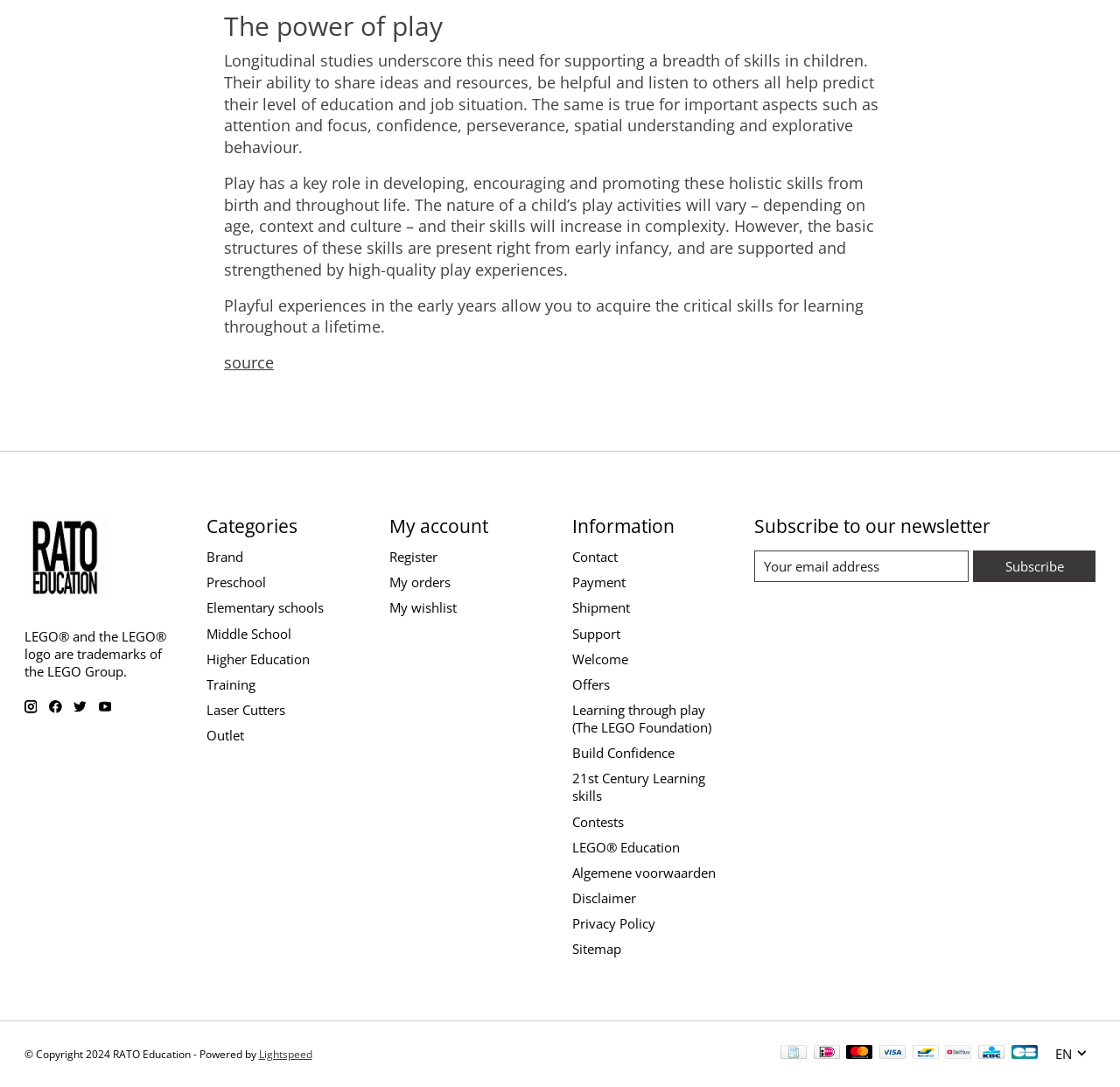Pinpoint the bounding box coordinates of the clickable element needed to complete the instruction: "Contact". The coordinates should be provided as four float numbers between 0 and 1: [left, top, right, bottom].

[0.511, 0.504, 0.551, 0.52]